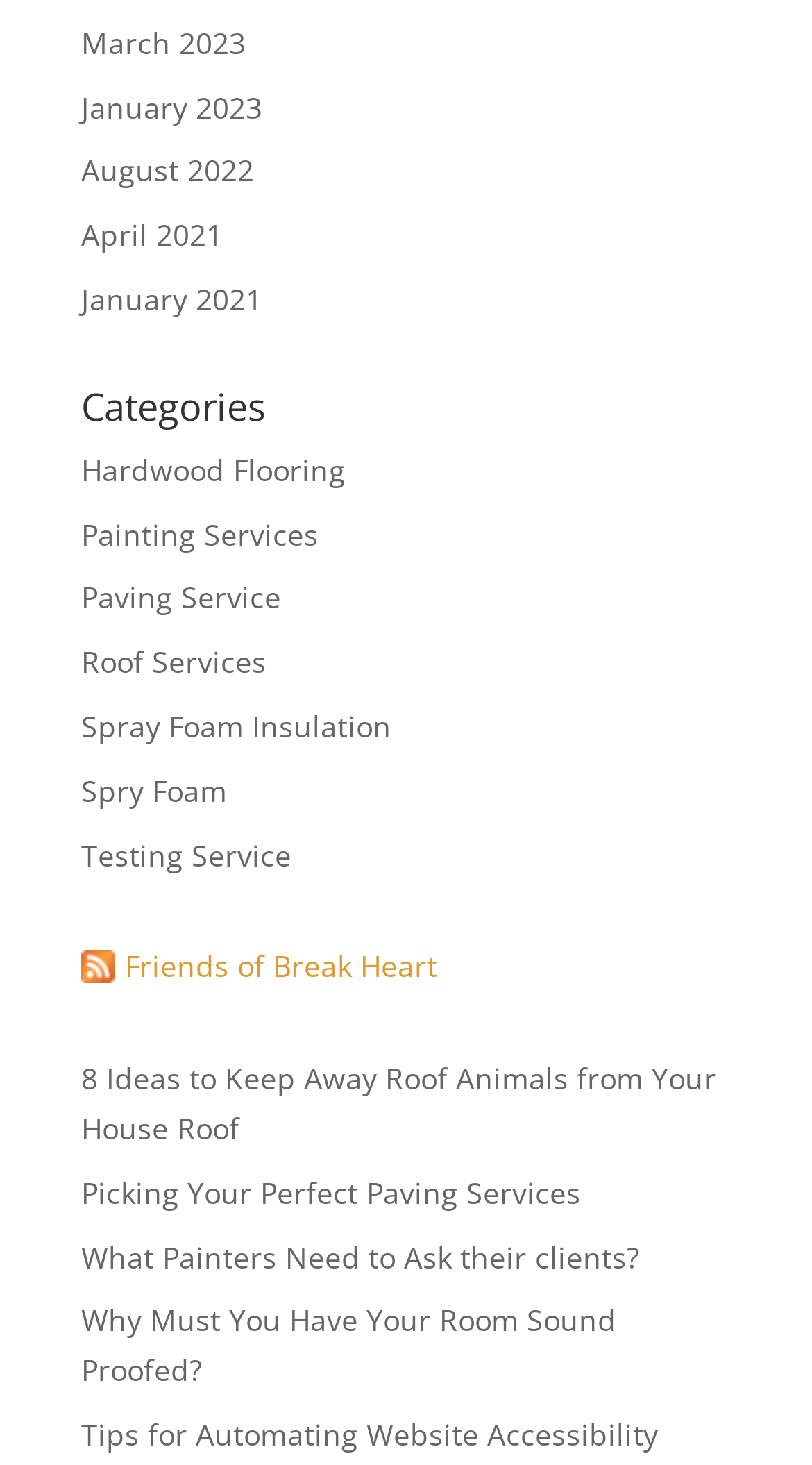Identify the bounding box coordinates of the section to be clicked to complete the task described by the following instruction: "Check out Spray Foam Insulation". The coordinates should be four float numbers between 0 and 1, formatted as [left, top, right, bottom].

[0.1, 0.482, 0.482, 0.509]